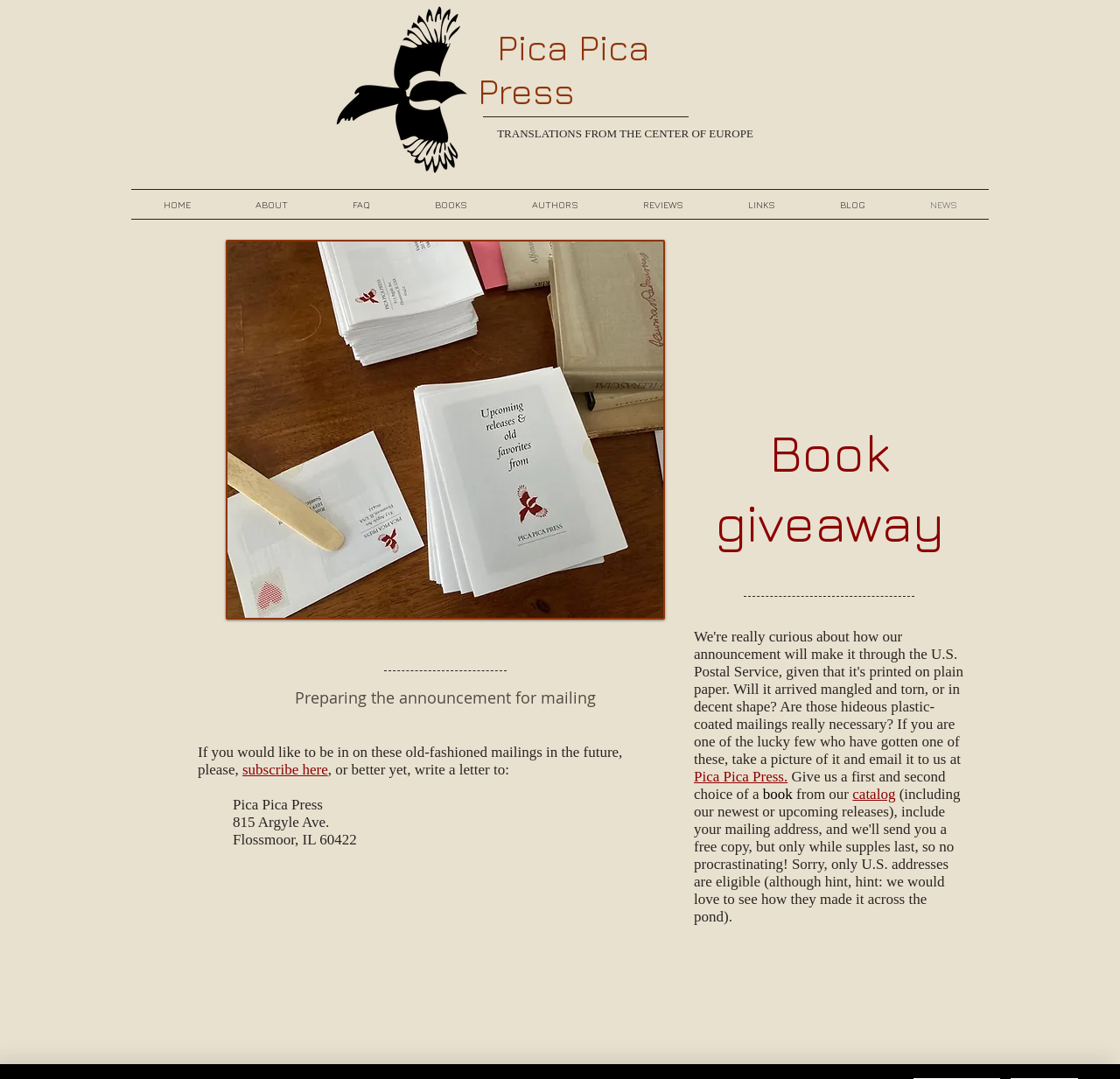How can I subscribe to the press?
Using the visual information from the image, give a one-word or short-phrase answer.

subscribe here